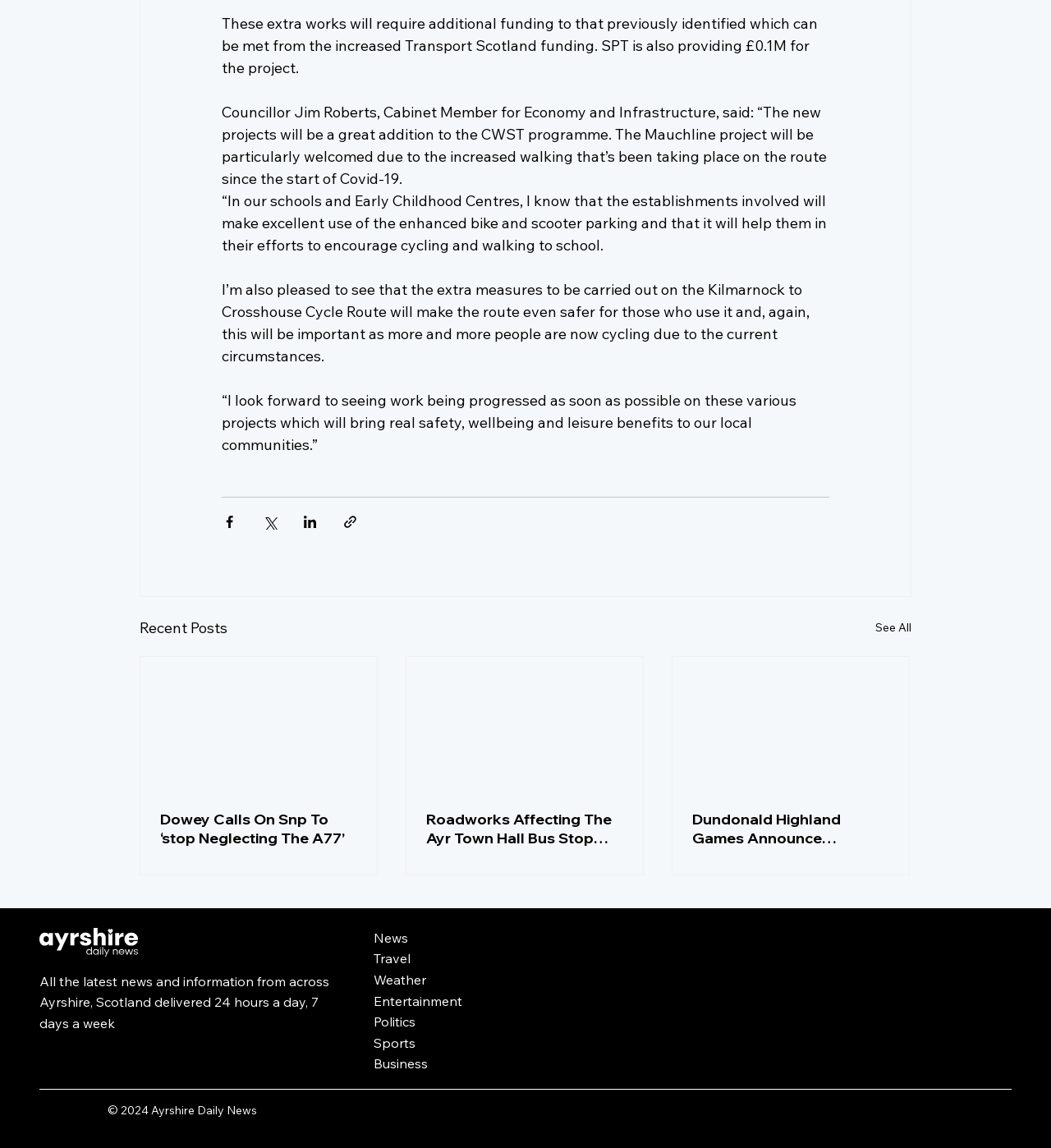Please determine the bounding box coordinates of the area that needs to be clicked to complete this task: 'Check latest news and information'. The coordinates must be four float numbers between 0 and 1, formatted as [left, top, right, bottom].

[0.038, 0.848, 0.313, 0.898]